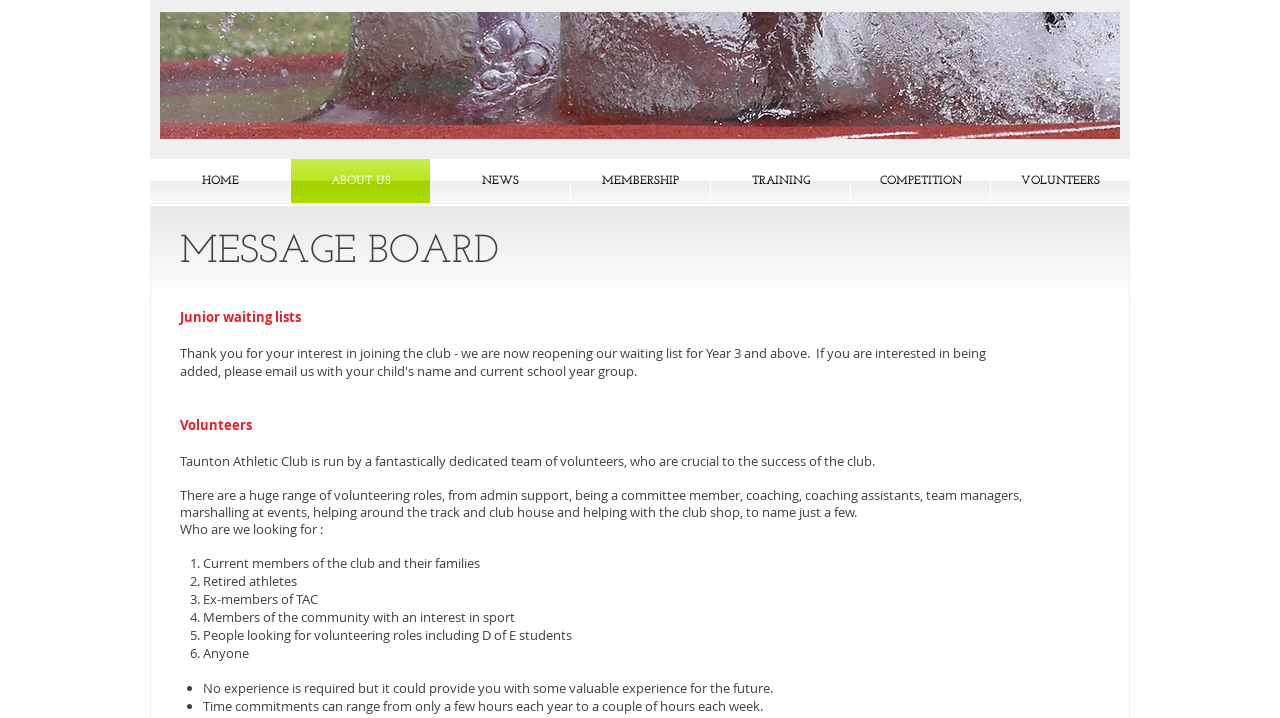What is the first navigation link?
Using the information from the image, provide a comprehensive answer to the question.

The first navigation link is 'HOME' because it is the first link in the navigation section, which is located at the top of the webpage, and its bounding box coordinates are [0.117, 0.221, 0.227, 0.283].